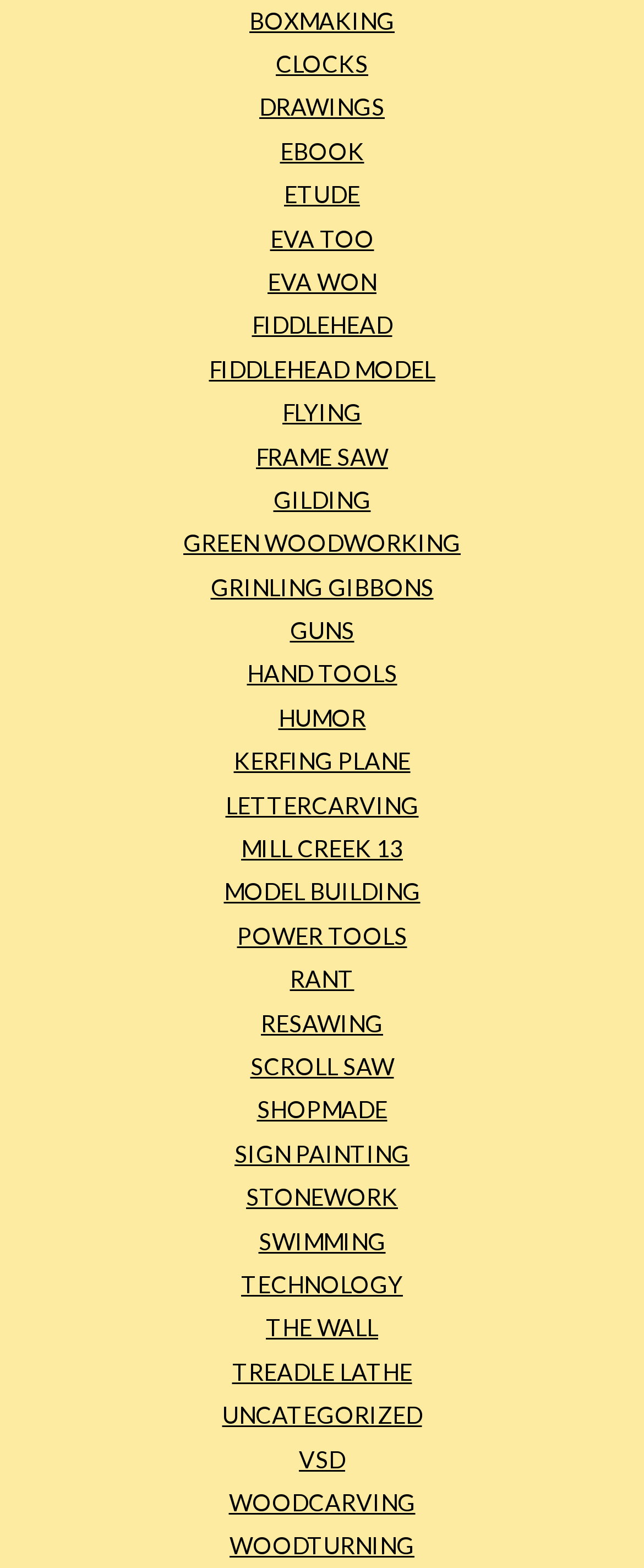Find and provide the bounding box coordinates for the UI element described here: "scroll saw". The coordinates should be given as four float numbers between 0 and 1: [left, top, right, bottom].

[0.388, 0.671, 0.612, 0.689]